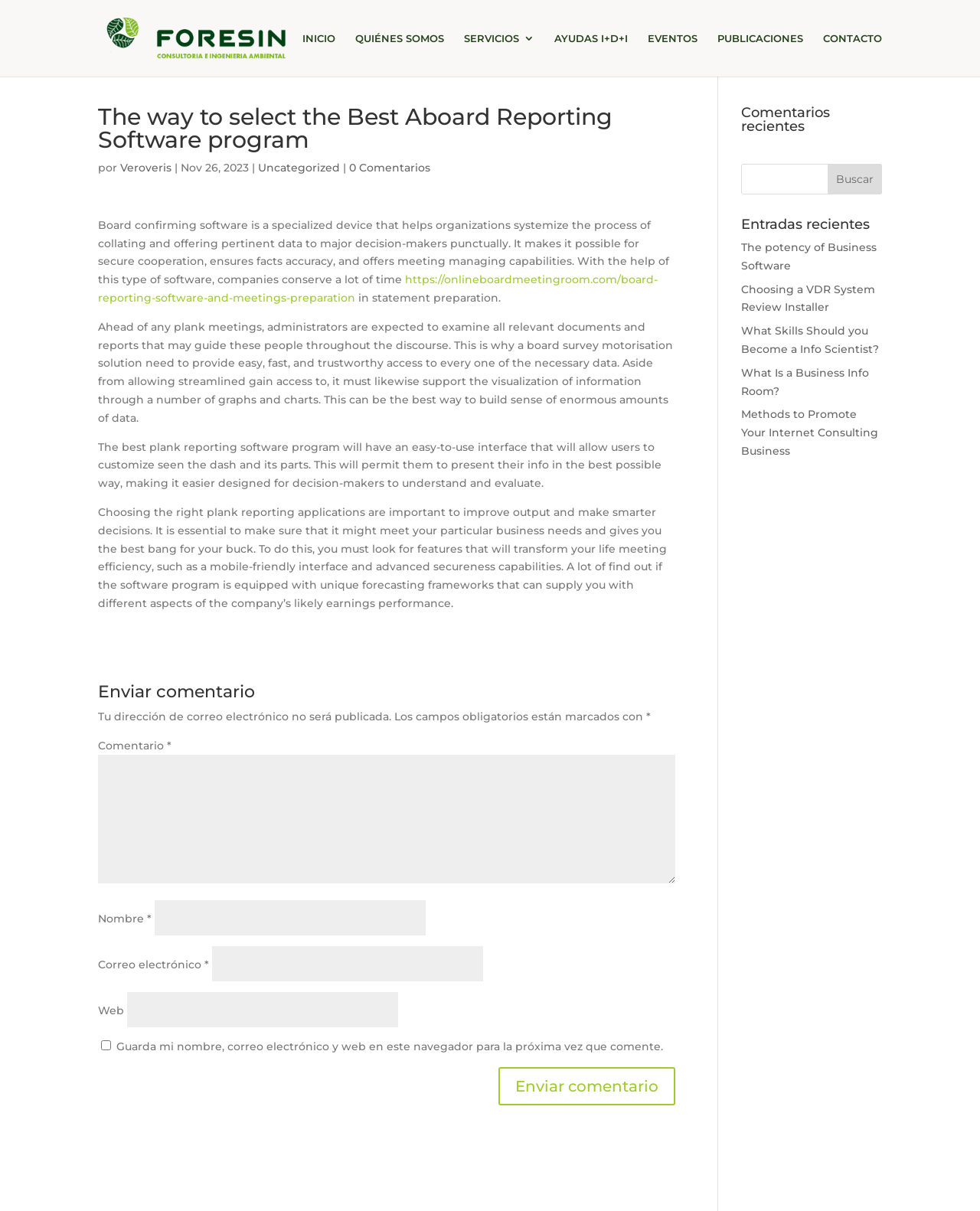Explain in detail what you observe on this webpage.

The webpage is about selecting the best board reporting software program. At the top, there is a logo of "Foresin" with a link to the homepage, accompanied by a navigation menu with links to "INICIO", "QUIÉNES SOMOS", "SERVICIOS 3", "AYUDAS I+D+I", "EVENTOS", "PUBLICACIONES", and "CONTACTO".

Below the navigation menu, there is an article with a heading "The way to select the Best Aboard Reporting Software program". The article is written by "Veroveris" and was published on "Nov 26, 2023". It has a brief summary of what board reporting software is and its benefits, followed by a link to a related article.

The main content of the article discusses the importance of choosing the right board reporting software, highlighting its features and benefits, such as easy access to data, visualization of information, and customization options. The article also emphasizes the need to consider the software's ability to meet specific business needs and provide value for money.

At the bottom of the article, there is a section for leaving comments, with fields for name, email, website, and comment. There is also a checkbox to save the user's information for future comments.

On the right side of the page, there are two sections: "Comentarios recientes" (Recent Comments) and "Entradas recientes" (Recent Entries). The "Comentarios recientes" section has a search bar, while the "Entradas recientes" section lists several links to recent articles, including "The potency of Business Software", "Choosing a VDR System Review Installer", and "What Is a Business Info Room?".